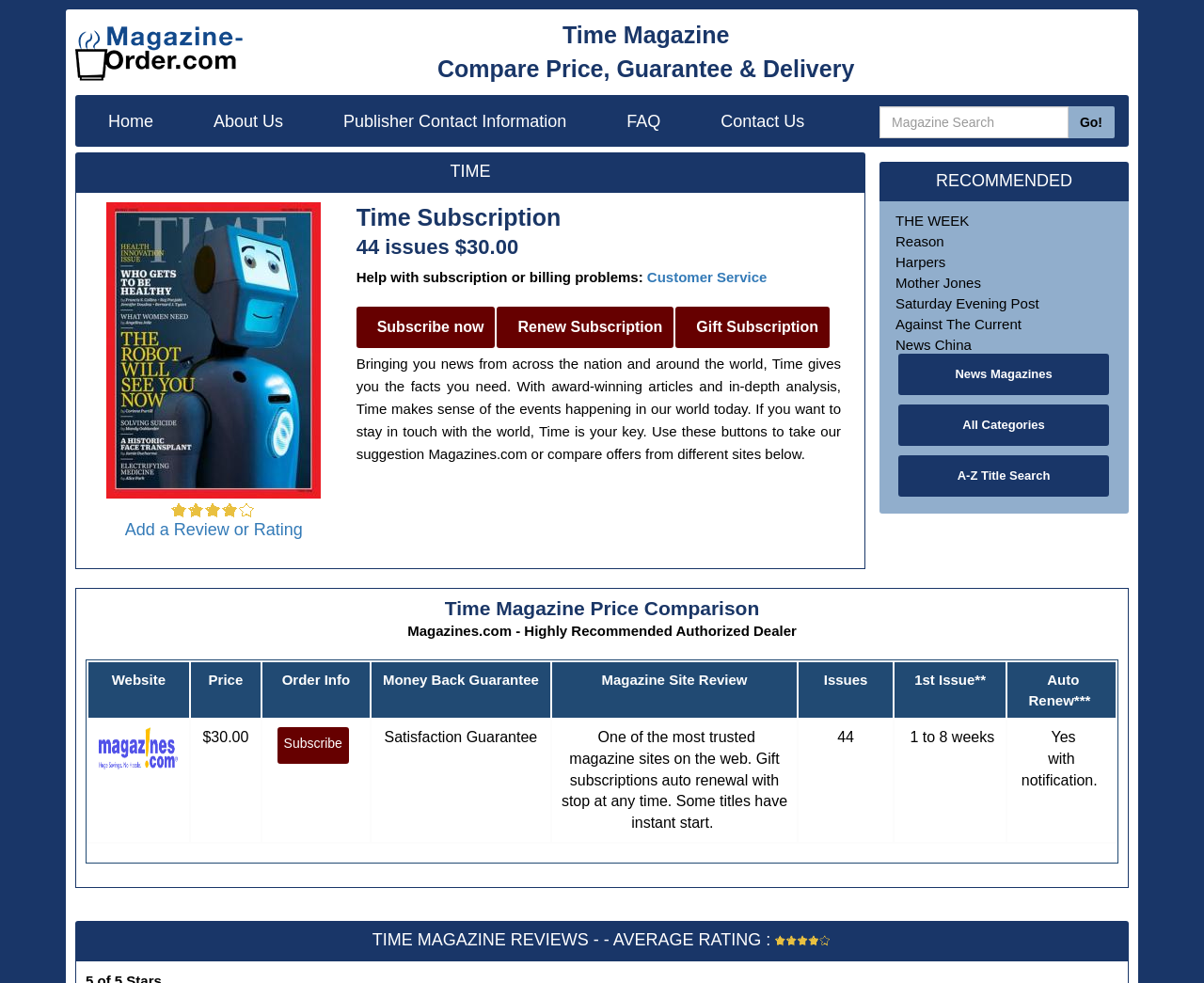Determine the bounding box coordinates of the clickable region to carry out the instruction: "Read reviews and ratings".

[0.104, 0.508, 0.251, 0.548]